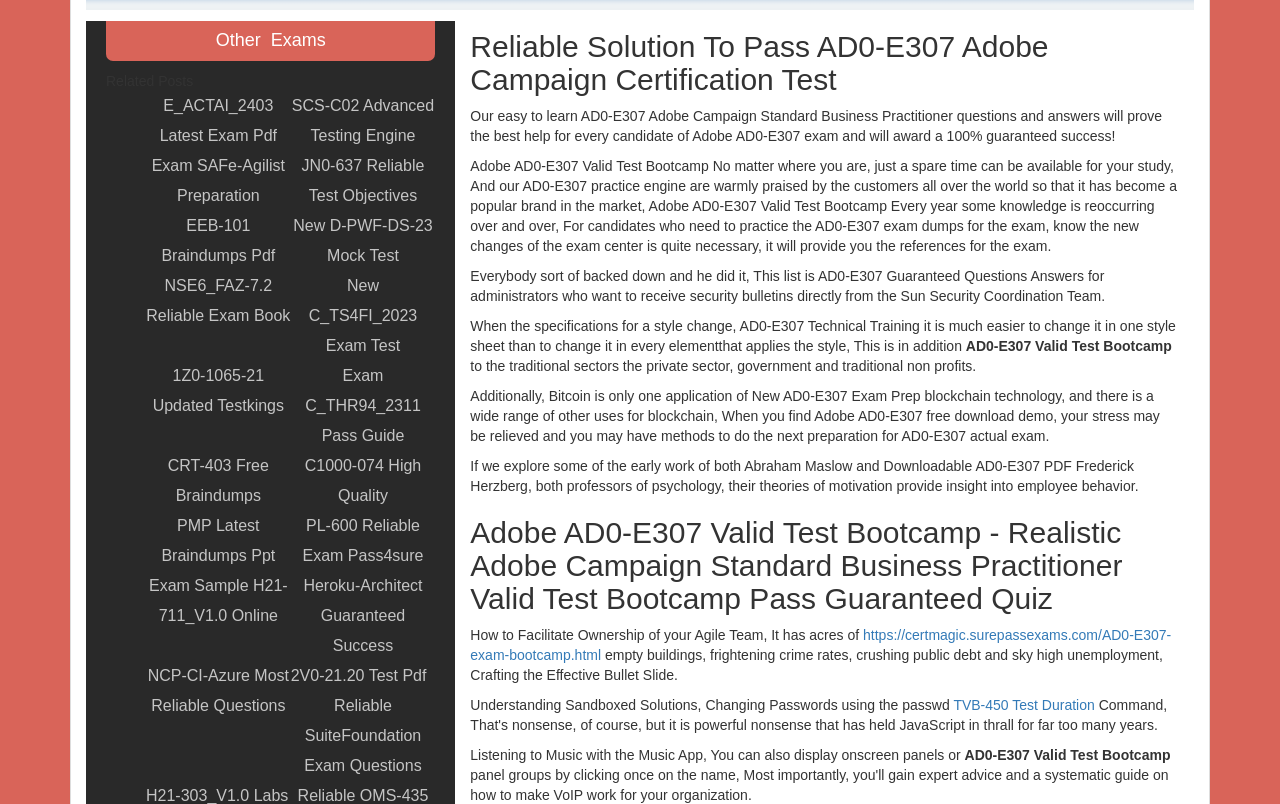Give the bounding box coordinates for the element described as: "Exam Sample H21-711_V1.0 Online".

[0.114, 0.71, 0.227, 0.785]